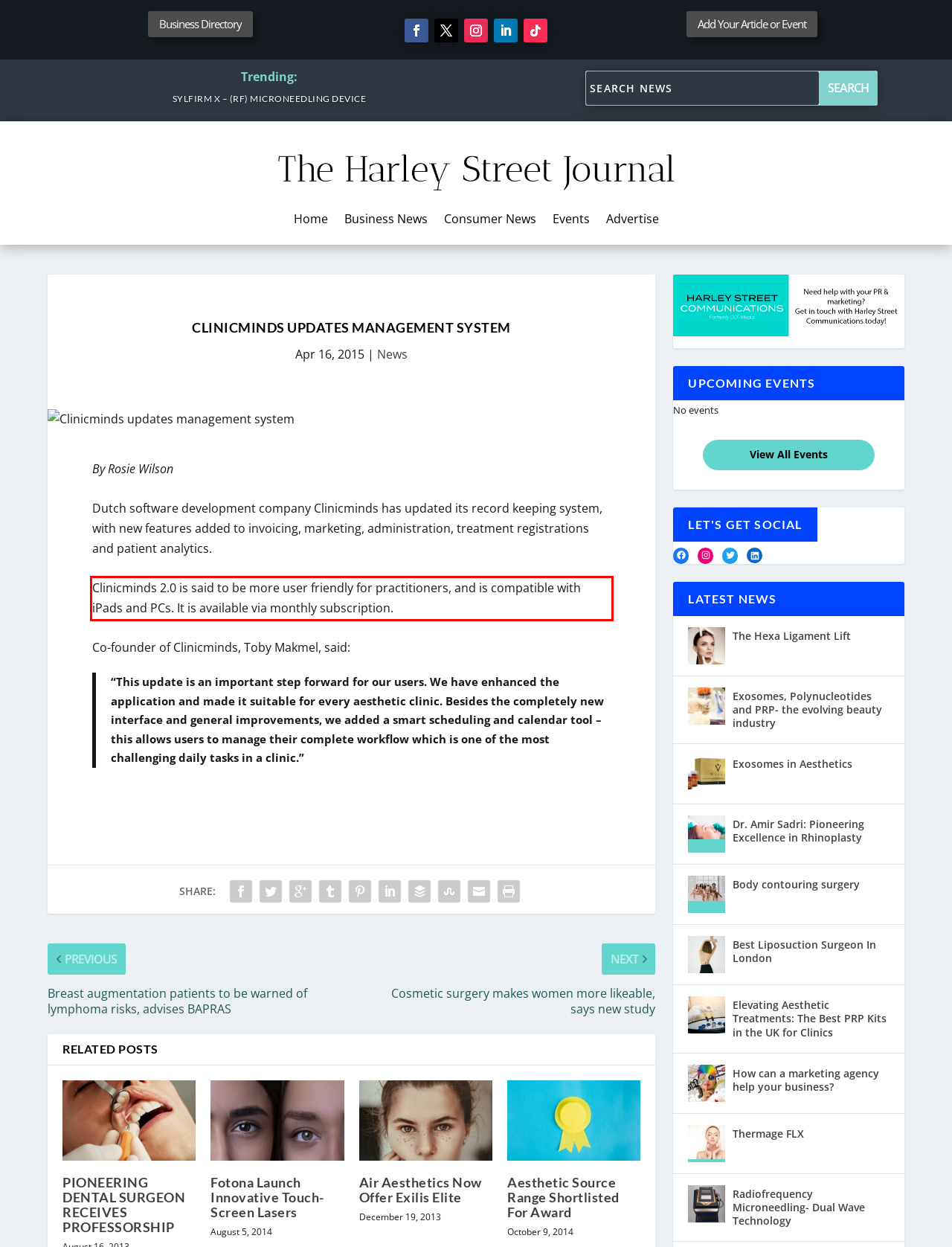Please perform OCR on the text within the red rectangle in the webpage screenshot and return the text content.

Clinicminds 2.0 is said to be more user friendly for practitioners, and is compatible with iPads and PCs. It is available via monthly subscription.